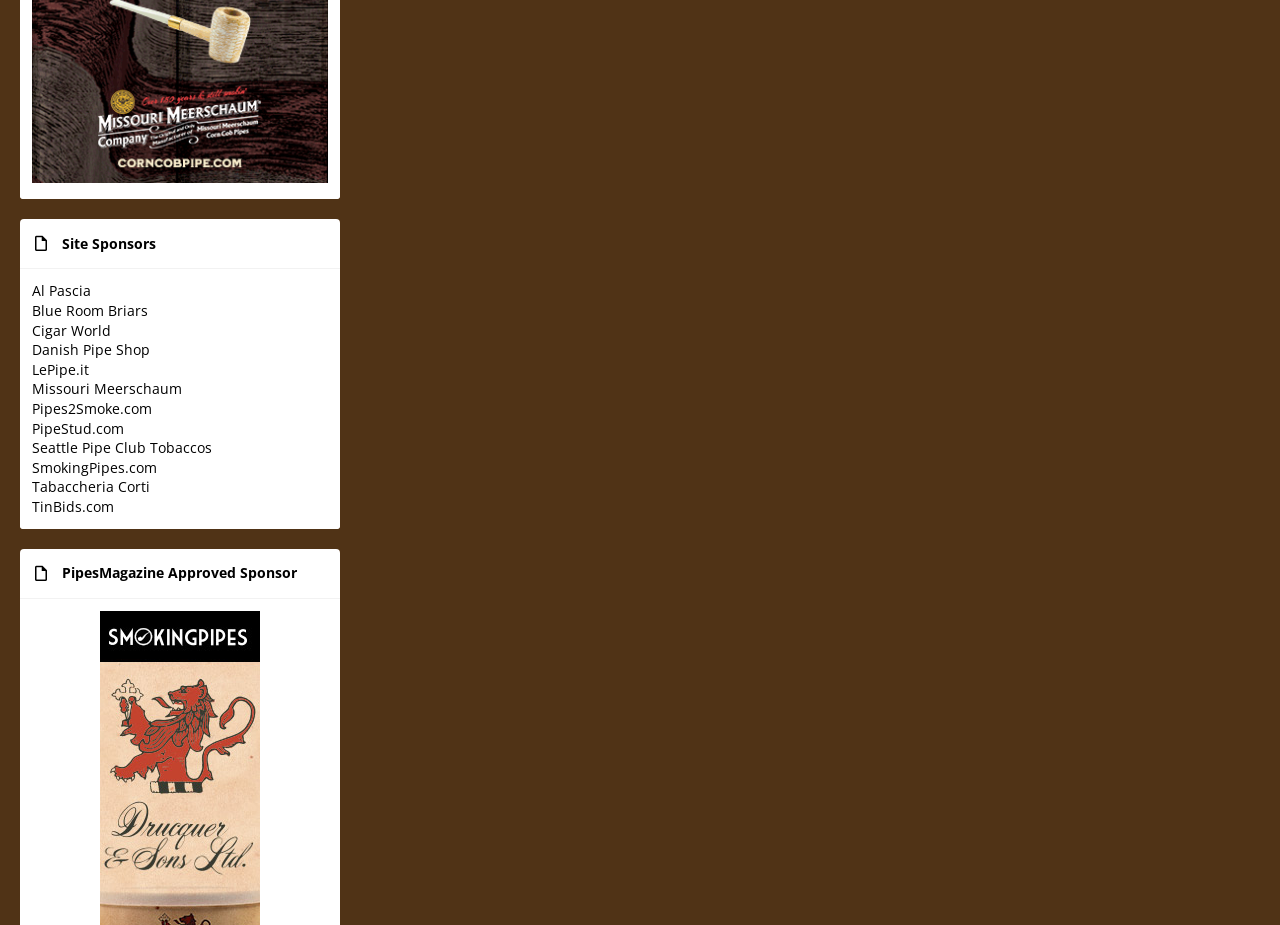What is the date of the second article?
We need a detailed and exhaustive answer to the question. Please elaborate.

I found the answer by looking at the link element with the text 'Jun 8, 2022' which is located at the top of the second article.